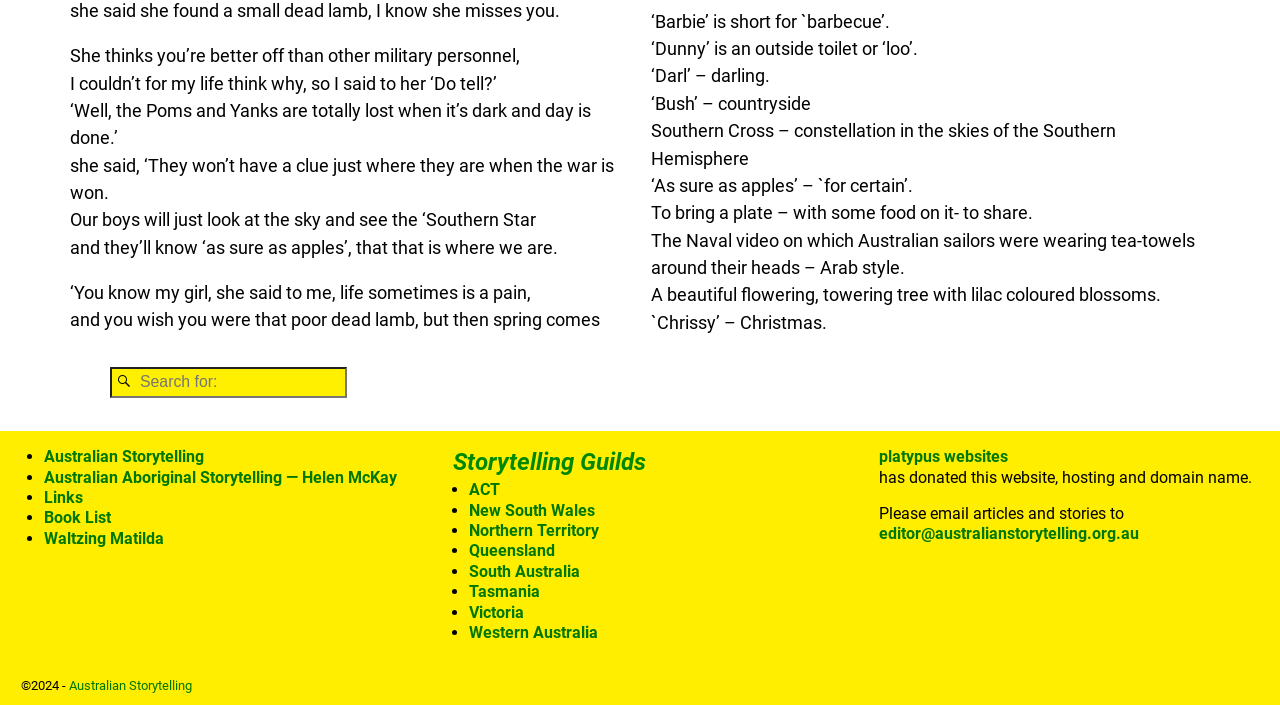What is the name of the constellation mentioned?
Could you please answer the question thoroughly and with as much detail as possible?

In the section of the webpage that explains Australian slang and terminology, it is mentioned that the 'Southern Cross' is a constellation in the skies of the Southern Hemisphere.